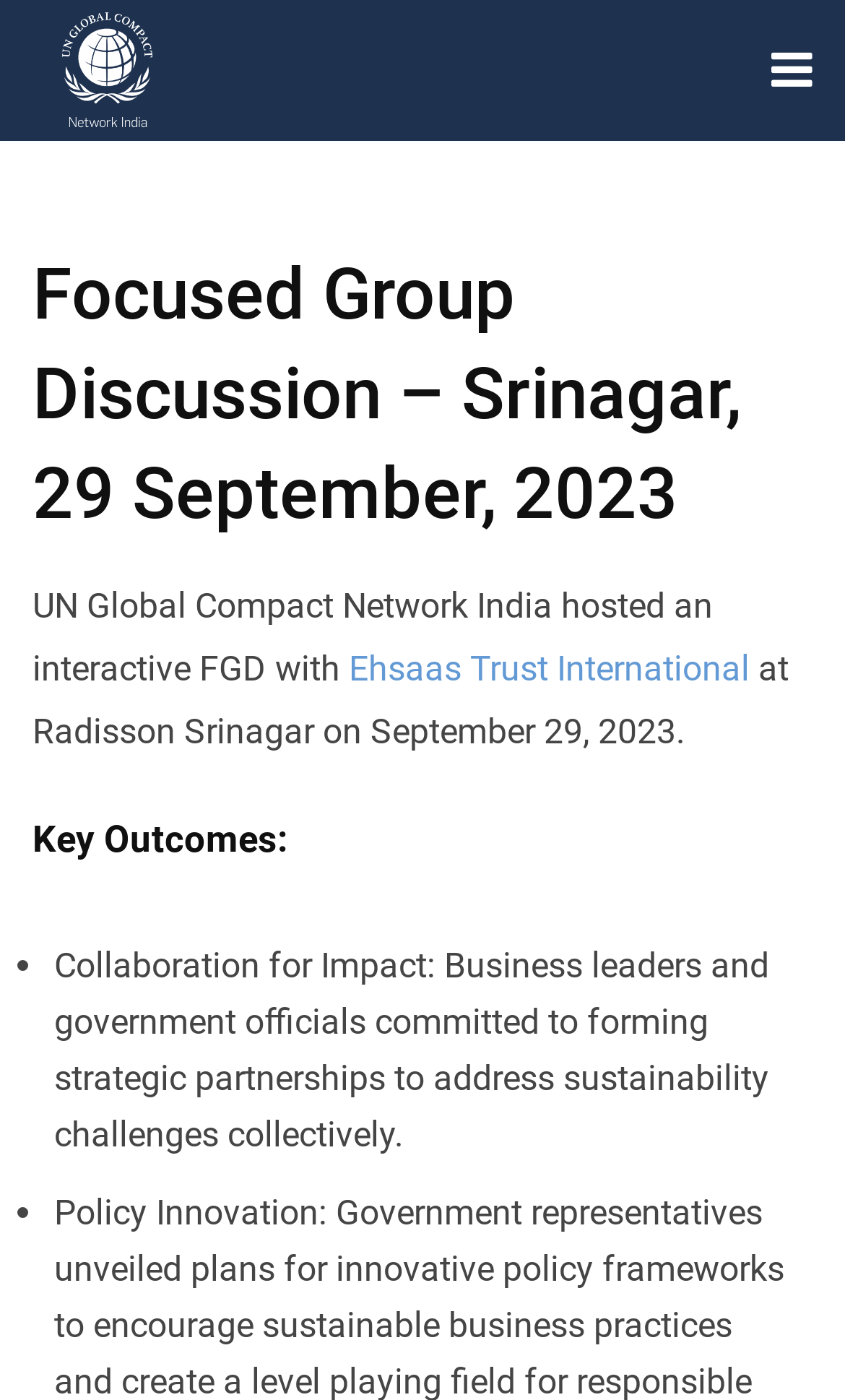Describe the entire webpage, focusing on both content and design.

The webpage appears to be an event summary page, specifically about a focused group discussion (FGD) hosted by UN Global Compact Network India in Srinagar on September 29, 2023. 

At the top left corner, there is a logo of the organization. On the top right corner, there is a navigation menu with links to various sections of the website, including "About Us", "Participation", "Our Team", "Knowledge Hub", "Events", "Media Center", and "Work with us". 

Below the navigation menu, there is a search bar with a search input field and a search magnifier button on the right side. 

The main content of the page starts with a heading that repeats the title of the event. Below the heading, there is a paragraph of text that describes the event, mentioning that it was hosted by UN Global Compact Network India and was held in collaboration with Ehsaas Trust International at Radisson Srinagar. 

Following the event description, there is a subheading "Key Outcomes:" that highlights the main takeaways from the event. Below this subheading, there is a list of bullet points, each starting with a bullet marker. The list contains two items, the first of which describes the commitment of business leaders and government officials to form strategic partnerships to address sustainability challenges, and the second item is not described in the provided accessibility tree.